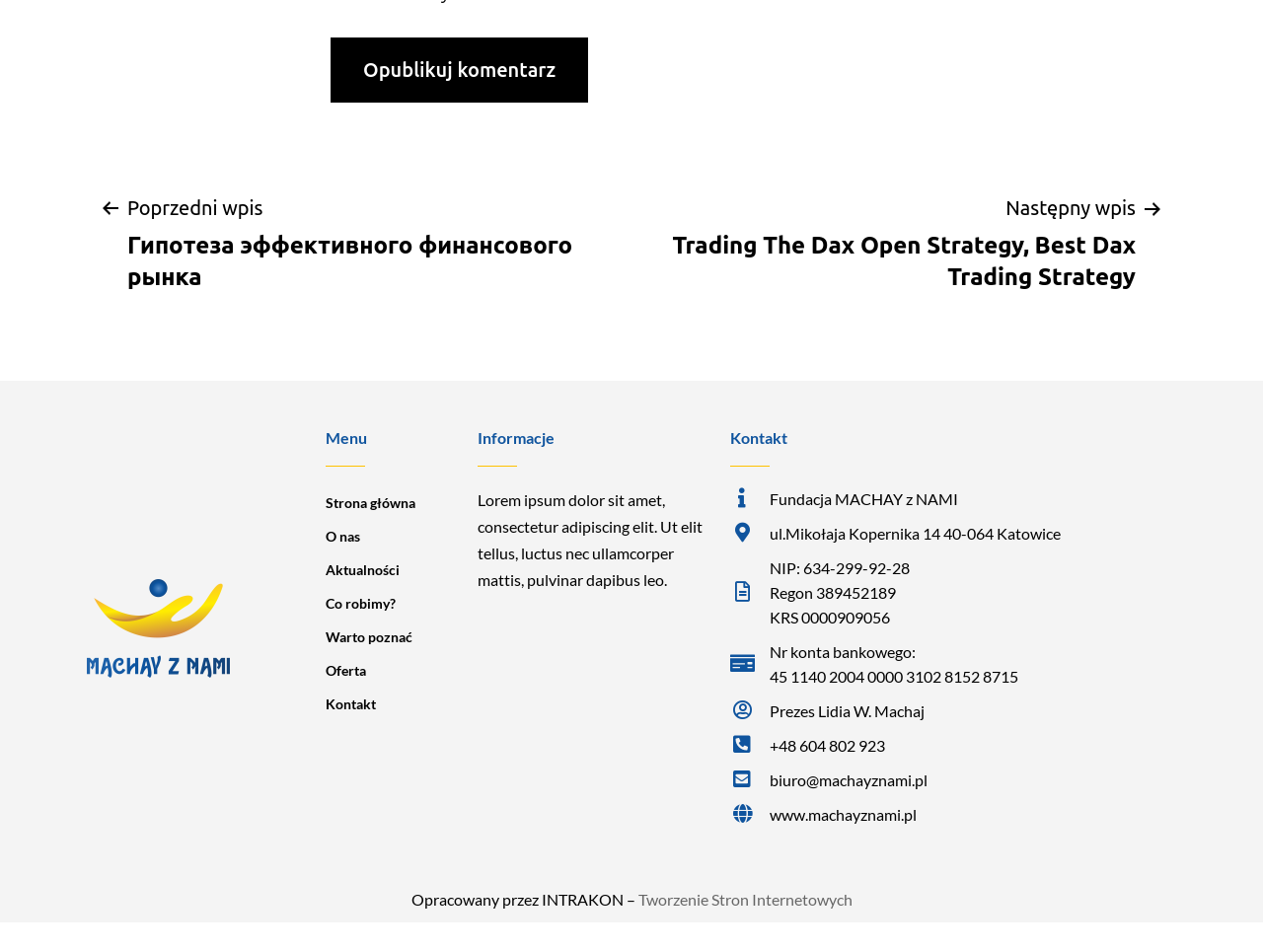What is the phone number of the foundation?
Look at the image and answer the question with a single word or phrase.

+48 604 802 923